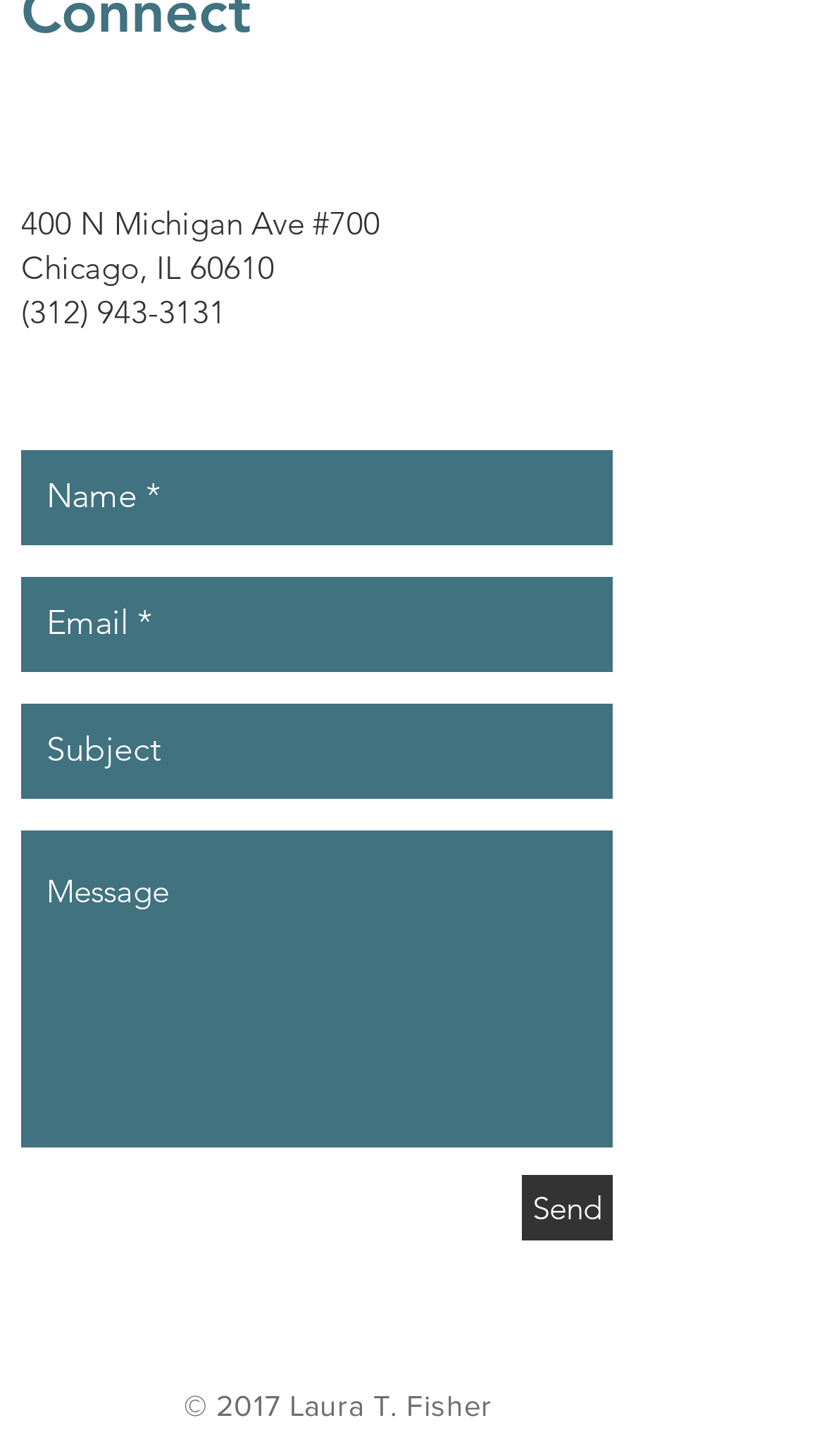Identify the bounding box coordinates for the UI element described as follows: (312) 943-3131. Use the format (top-left x, top-left y, bottom-right x, bottom-right y) and ensure all values are floating point numbers between 0 and 1.

[0.026, 0.2, 0.274, 0.228]